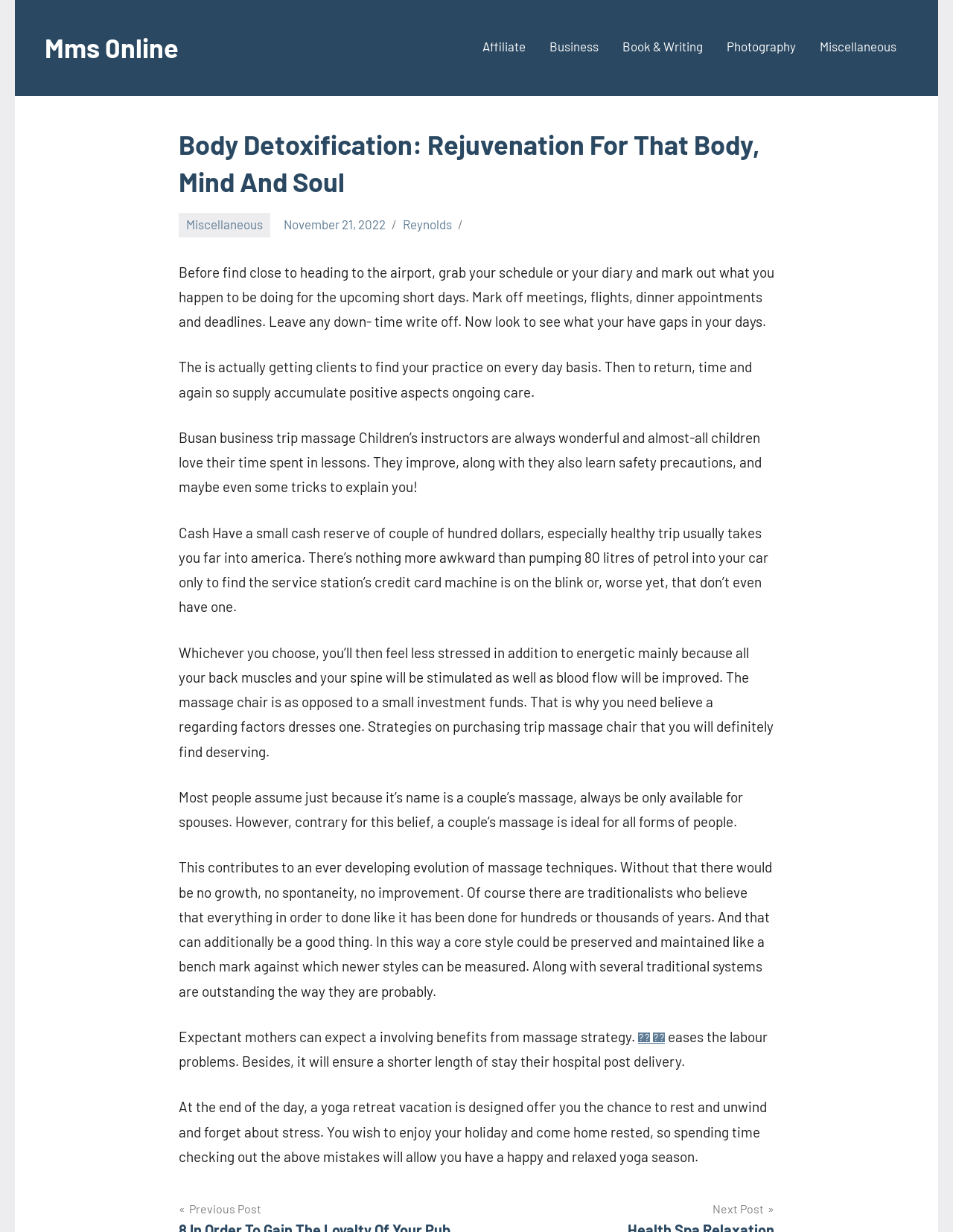Determine which piece of text is the heading of the webpage and provide it.

Body Detoxification: Rejuvenation For That Body, Mind And Soul